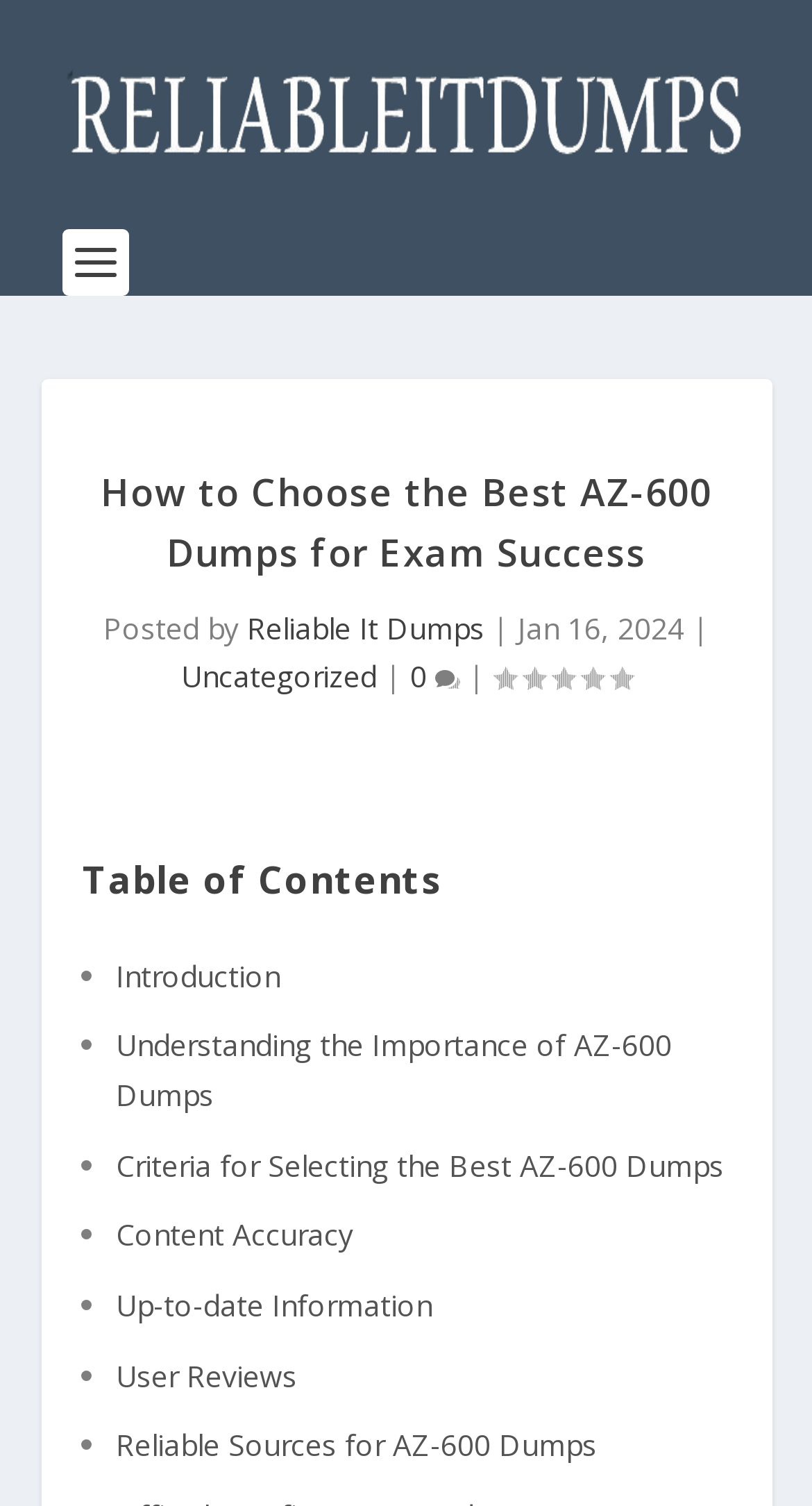What is the first topic in the table of contents?
We need a detailed and exhaustive answer to the question. Please elaborate.

I determined the answer by looking at the list of links under the heading 'Table of Contents' and finding the first link element with the text 'Introduction'.